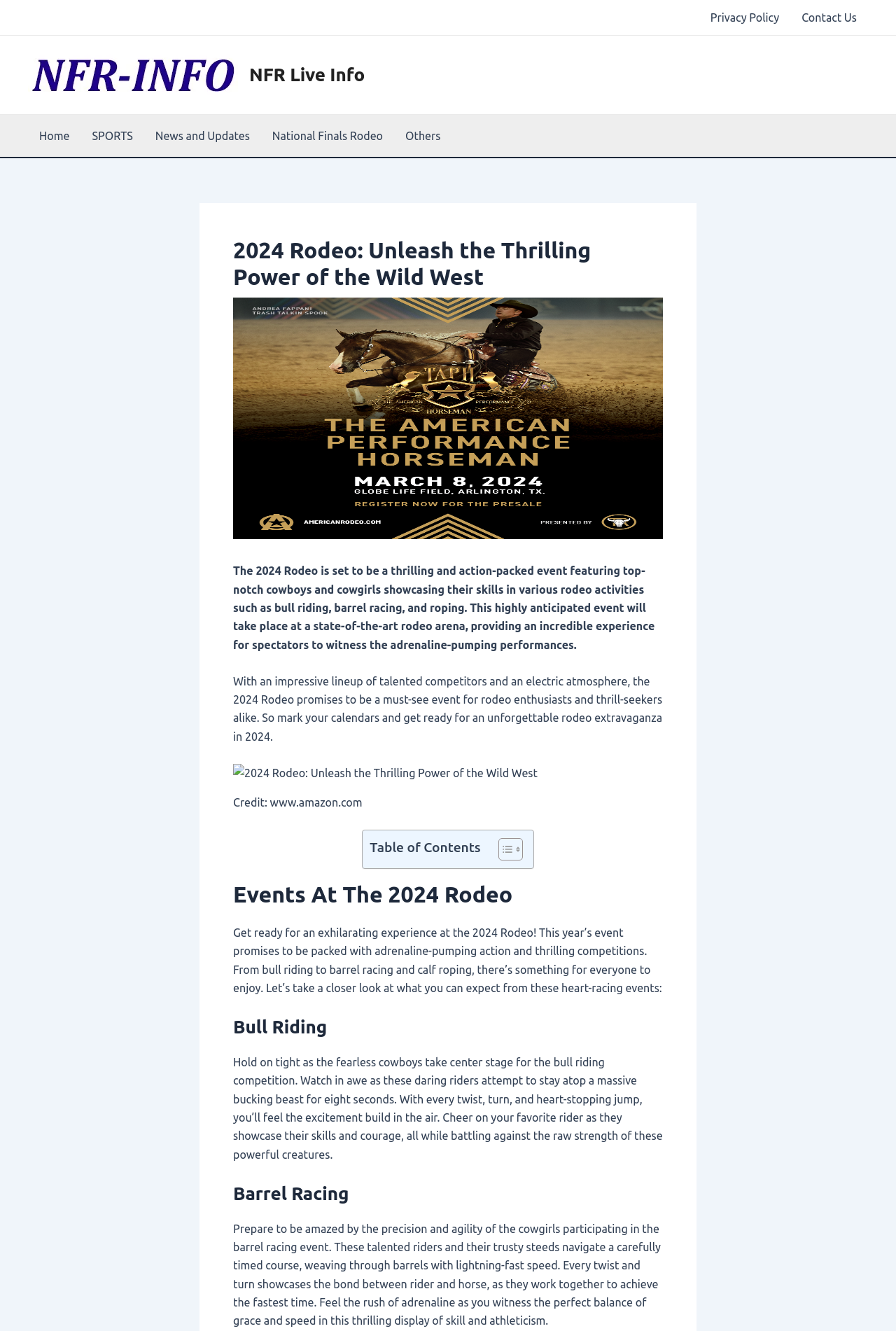Please answer the following question using a single word or phrase: 
What is the purpose of the table of contents?

To navigate the webpage